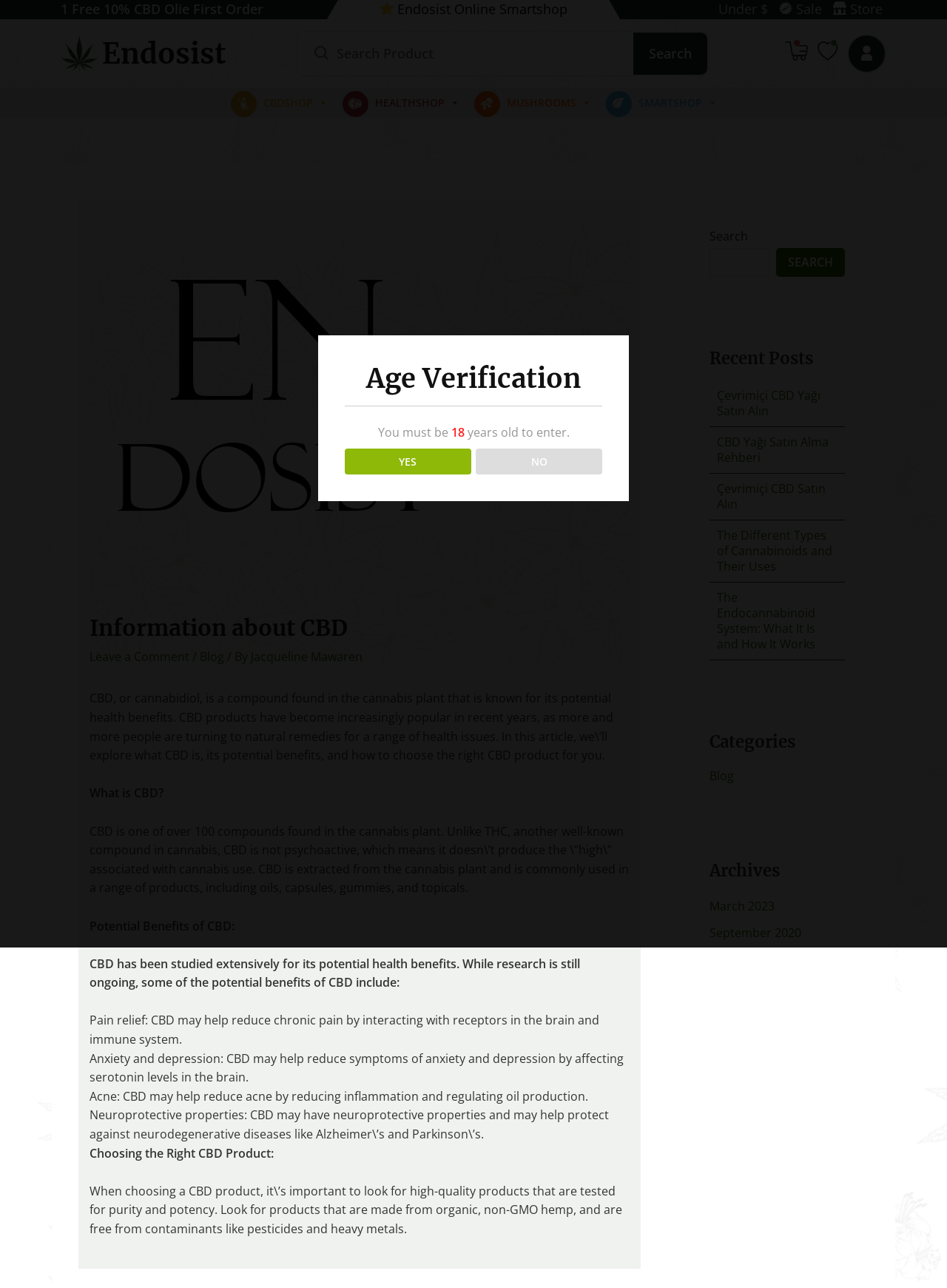What is the topic of the article?
Please respond to the question with a detailed and well-explained answer.

The topic of the article can be found in the heading, which says 'Information about CBD', and the article goes on to discuss what CBD is, its potential benefits, and how to choose the right CBD product.